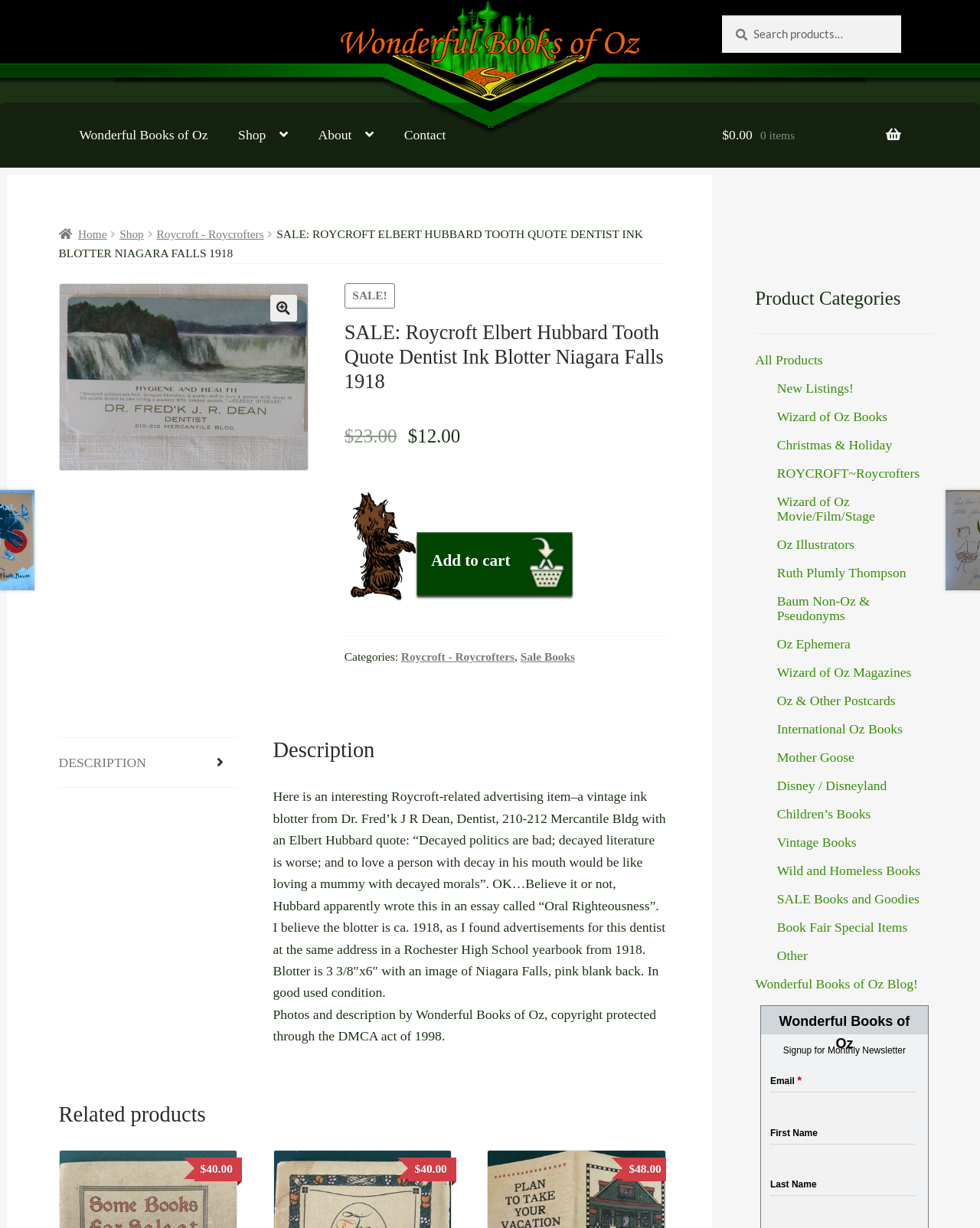Find the bounding box coordinates of the clickable area required to complete the following action: "View the shop".

[0.229, 0.084, 0.307, 0.137]